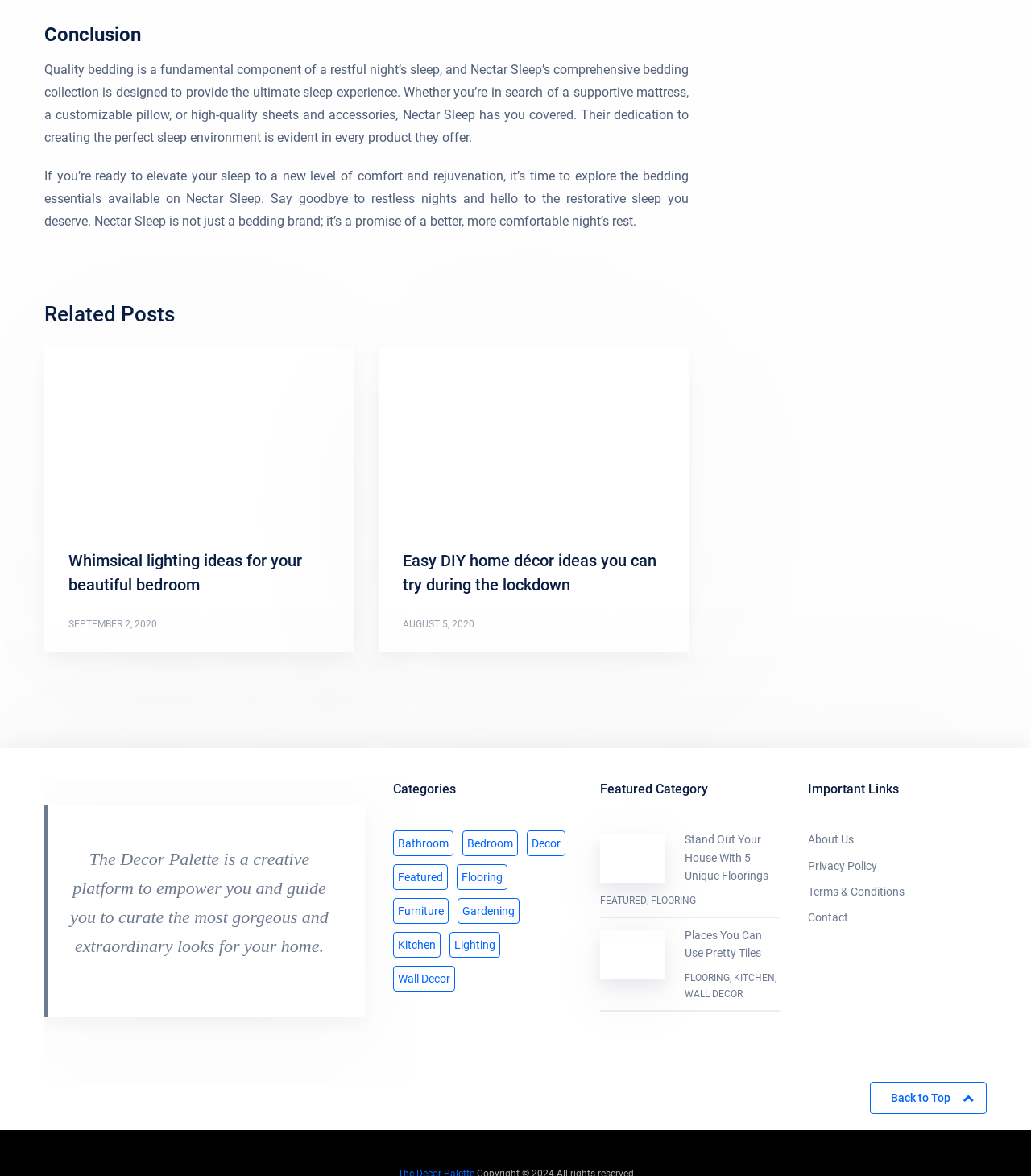Determine the bounding box coordinates of the region to click in order to accomplish the following instruction: "Browse the Bathroom category". Provide the coordinates as four float numbers between 0 and 1, specifically [left, top, right, bottom].

[0.381, 0.706, 0.44, 0.728]